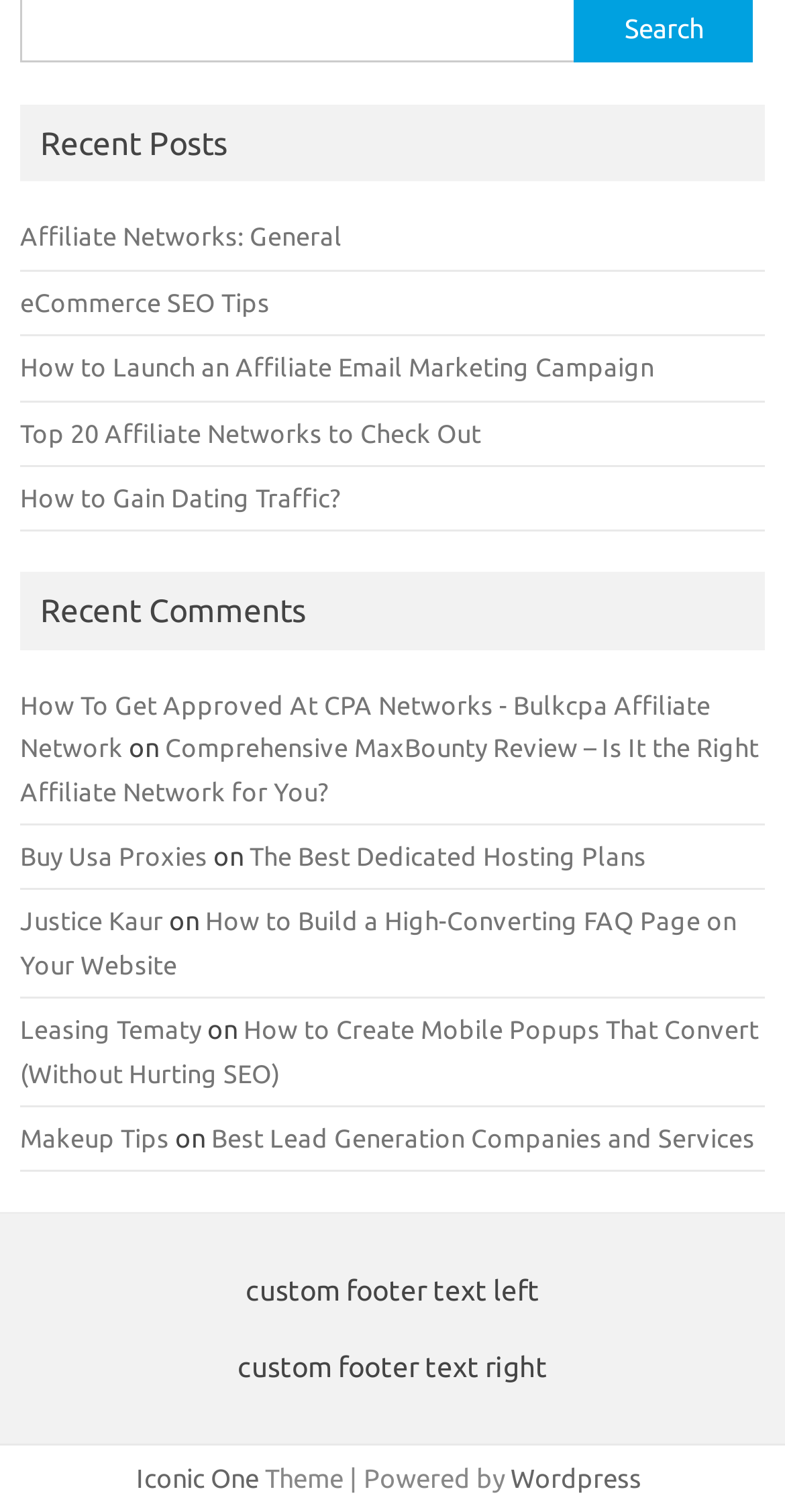Provide the bounding box coordinates of the section that needs to be clicked to accomplish the following instruction: "Read the post about Affiliate Networks."

[0.026, 0.147, 0.436, 0.166]